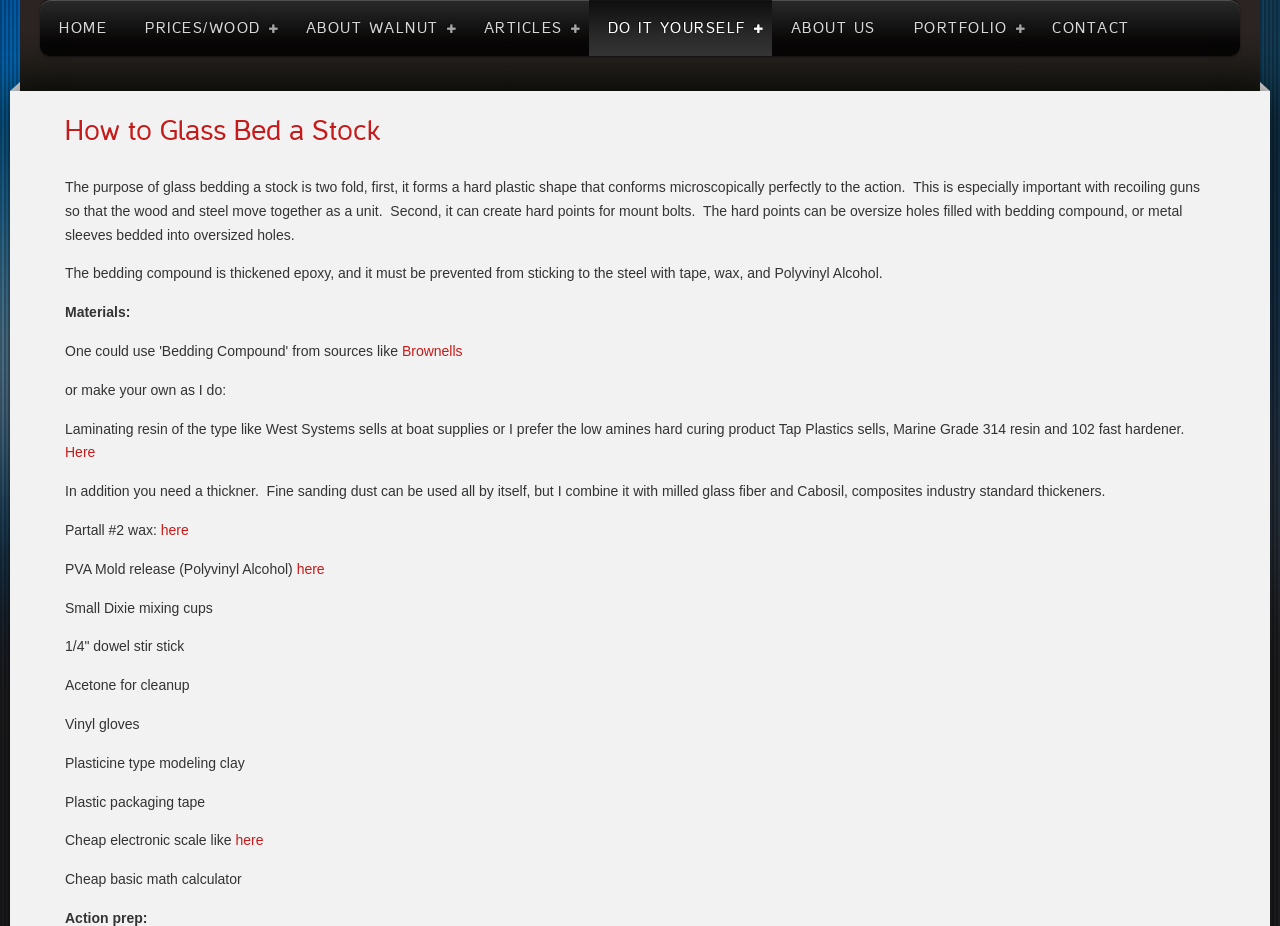Provide the bounding box for the UI element matching this description: "Prices/Wood".

[0.098, 0.0, 0.224, 0.06]